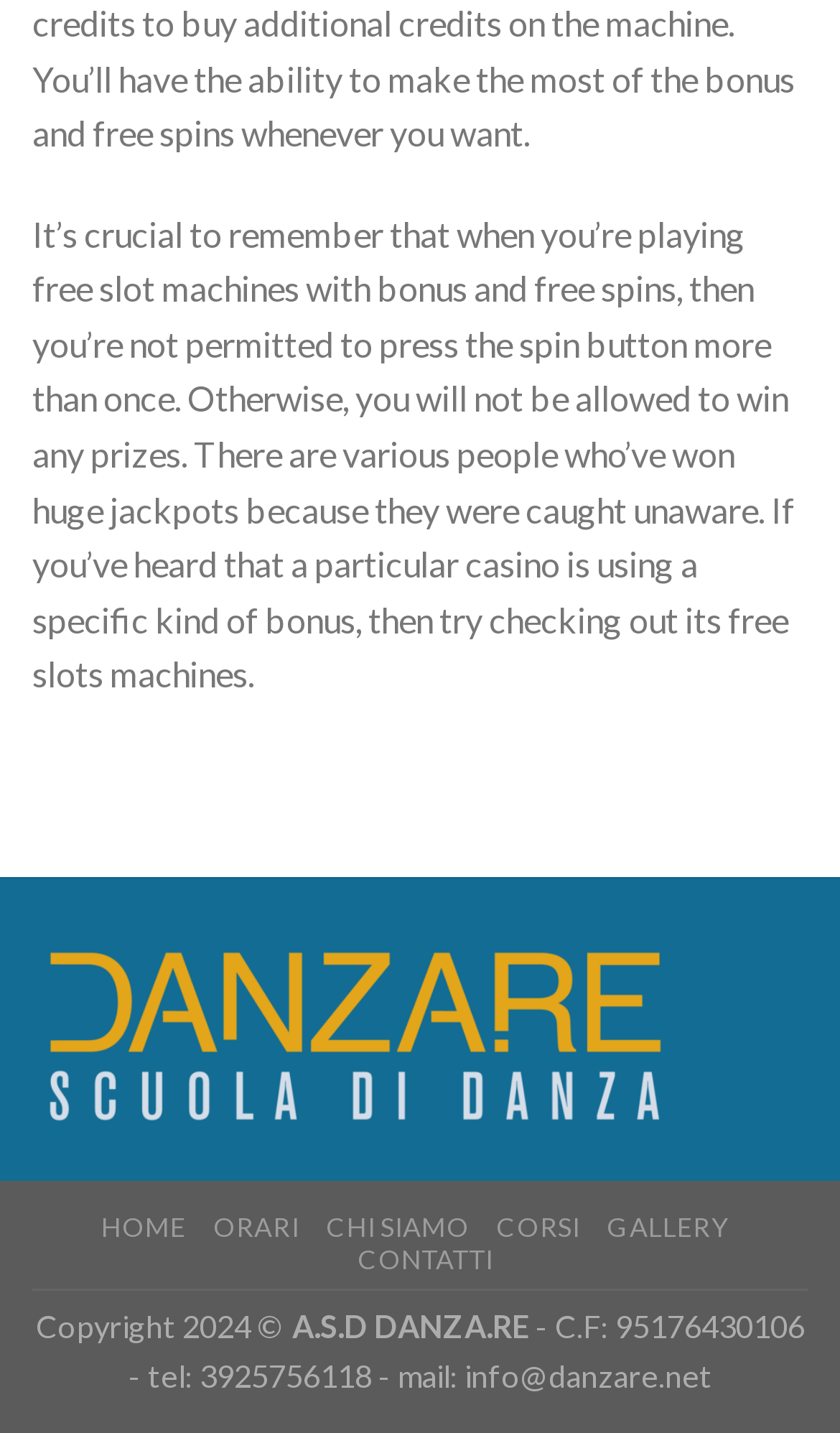Answer this question in one word or a short phrase: What is the warning about free slot machines?

Not pressing spin button more than once